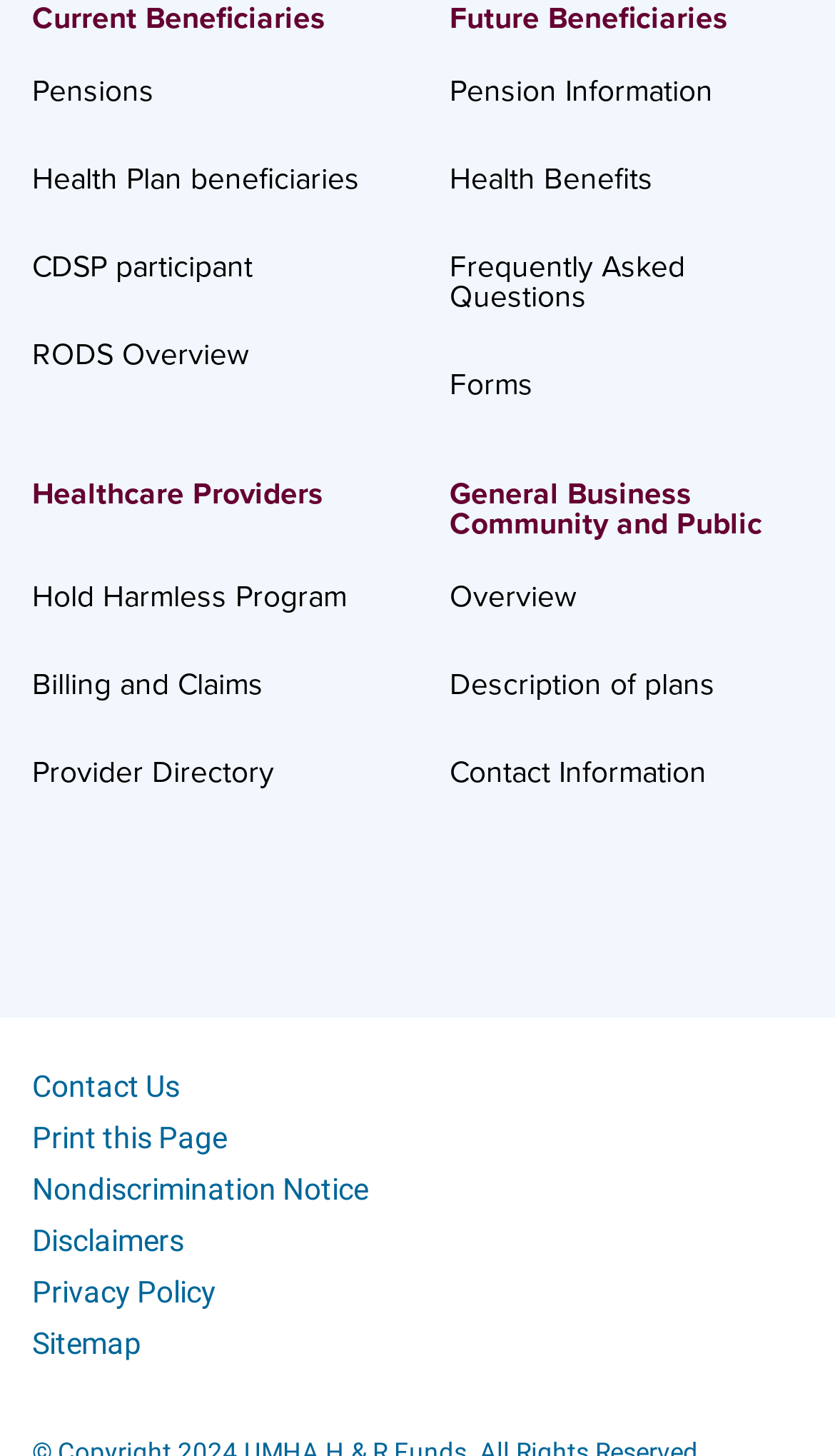Please answer the following question using a single word or phrase: How many beneficiary categories are there?

4